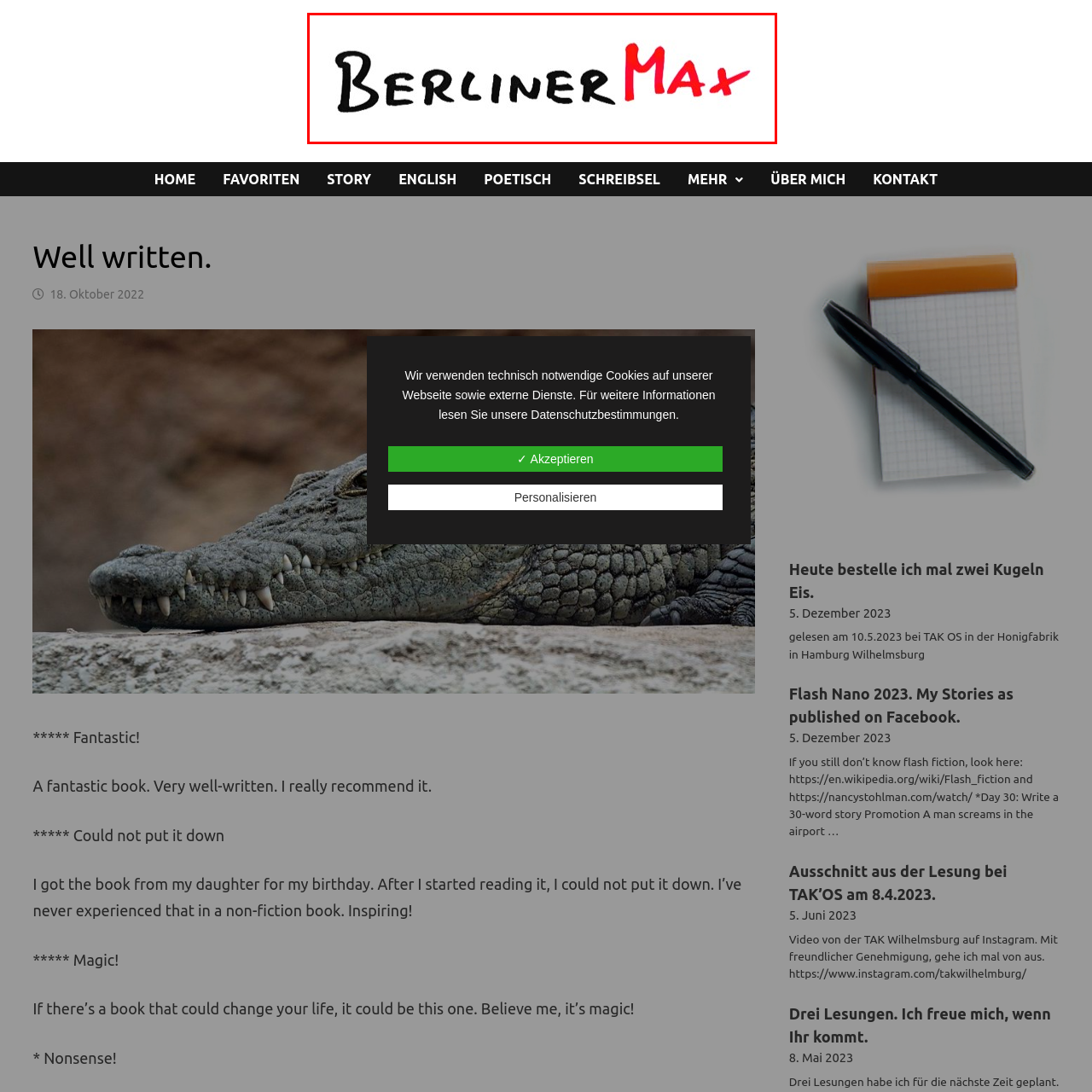What color is the letter 'M' in the logo?
Pay attention to the segment of the image within the red bounding box and offer a detailed answer to the question.

According to the caption, the letter 'M' is accentuated in red, which gives it a distinctive look in the logo design.